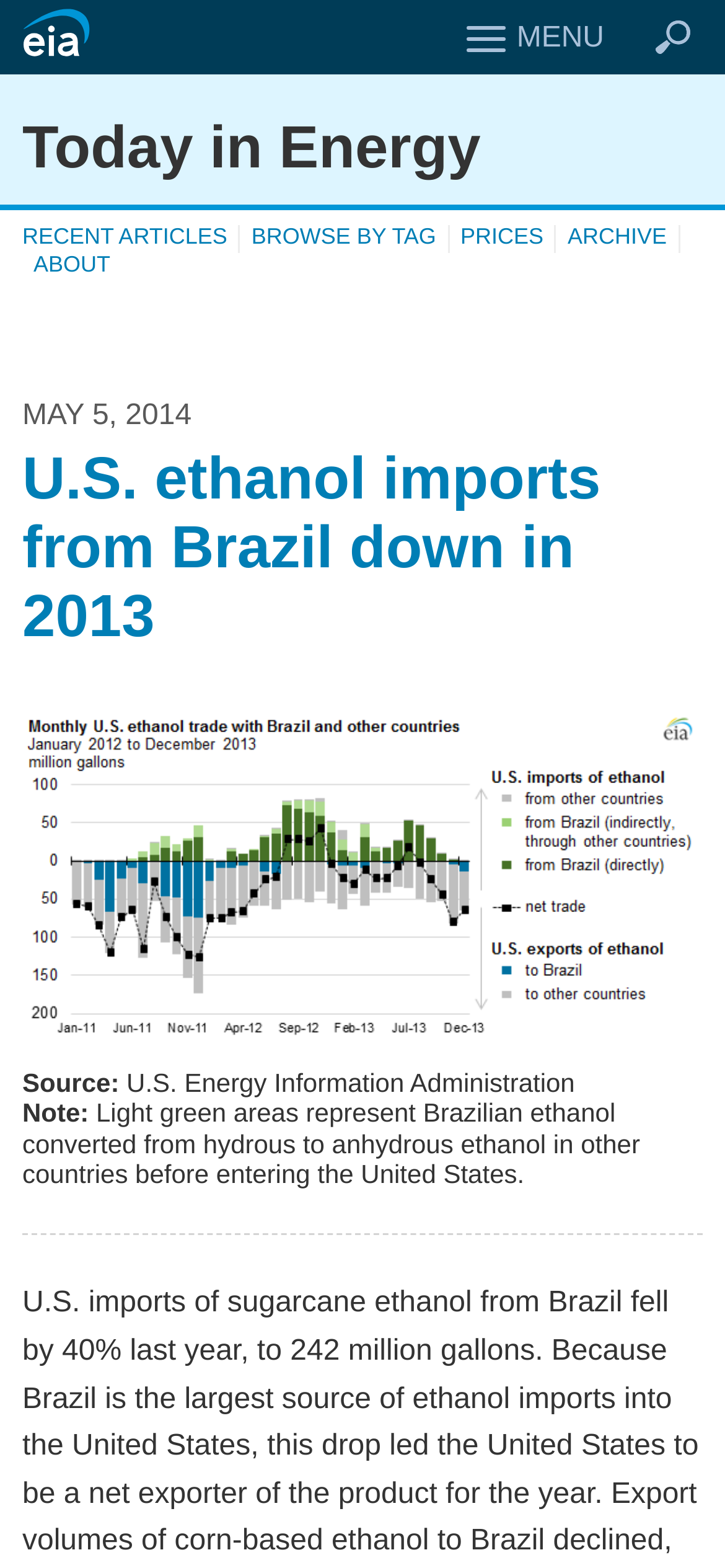Kindly provide the bounding box coordinates of the section you need to click on to fulfill the given instruction: "View U.S. ethanol imports from Brazil down in 2013 article".

[0.031, 0.284, 0.829, 0.414]